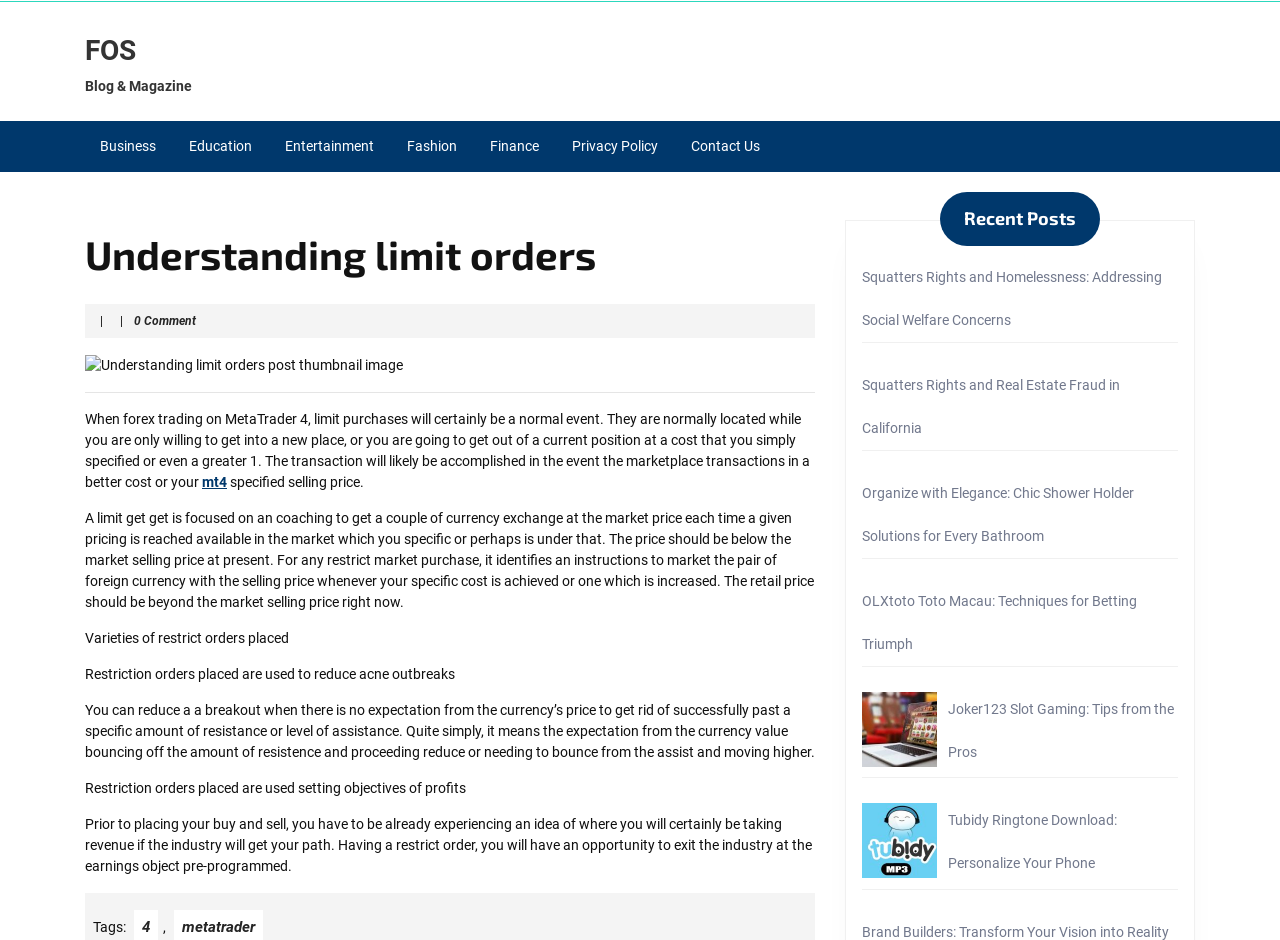Based on what you see in the screenshot, provide a thorough answer to this question: What is the purpose of a limit buy order?

According to the webpage, a limit buy order is an instruction to buy a pair of currency at the market price when a given price is reached in the market, which is specified or is below the current market price.